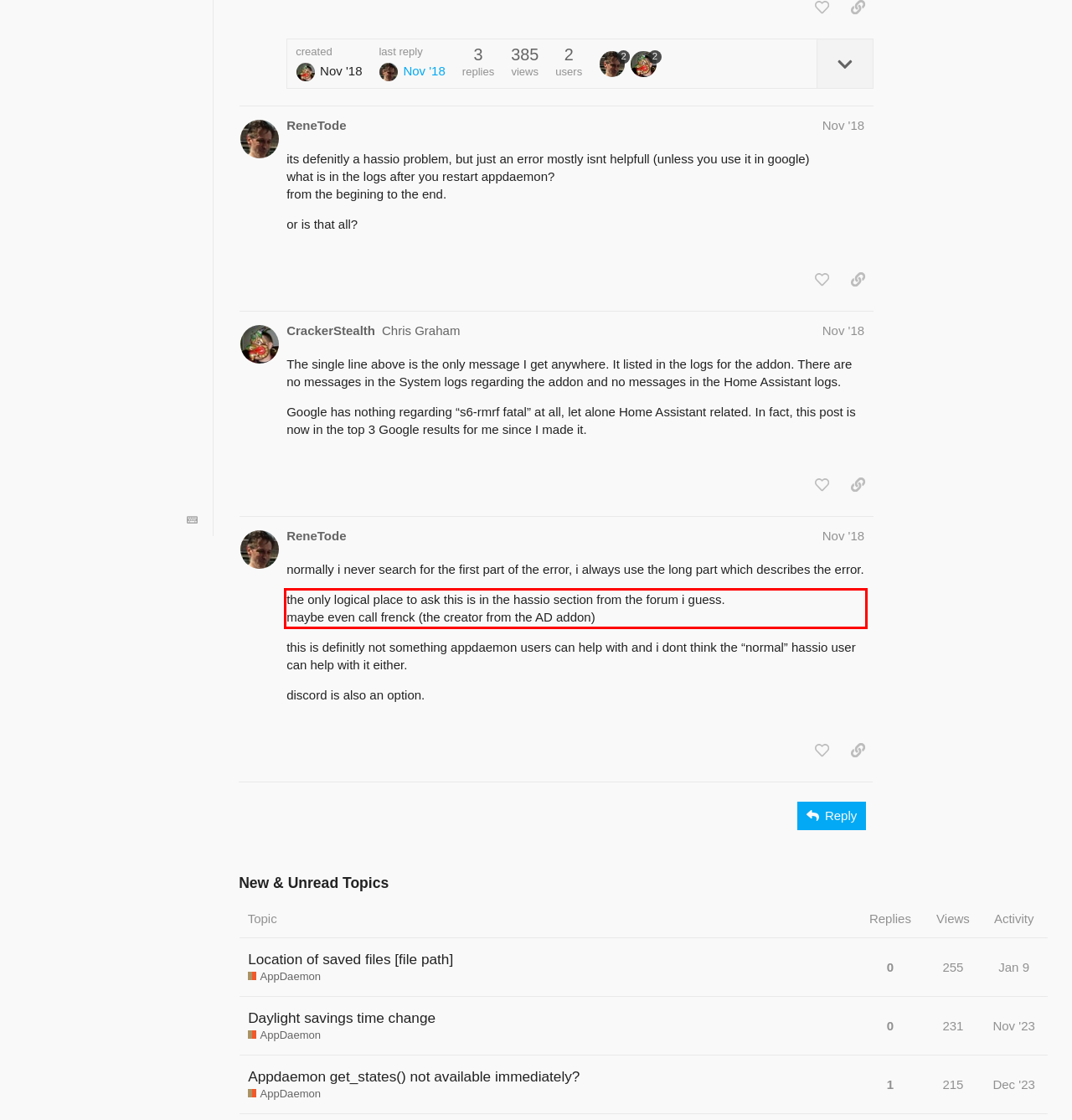Examine the webpage screenshot, find the red bounding box, and extract the text content within this marked area.

the only logical place to ask this is in the hassio section from the forum i guess. maybe even call frenck (the creator from the AD addon)